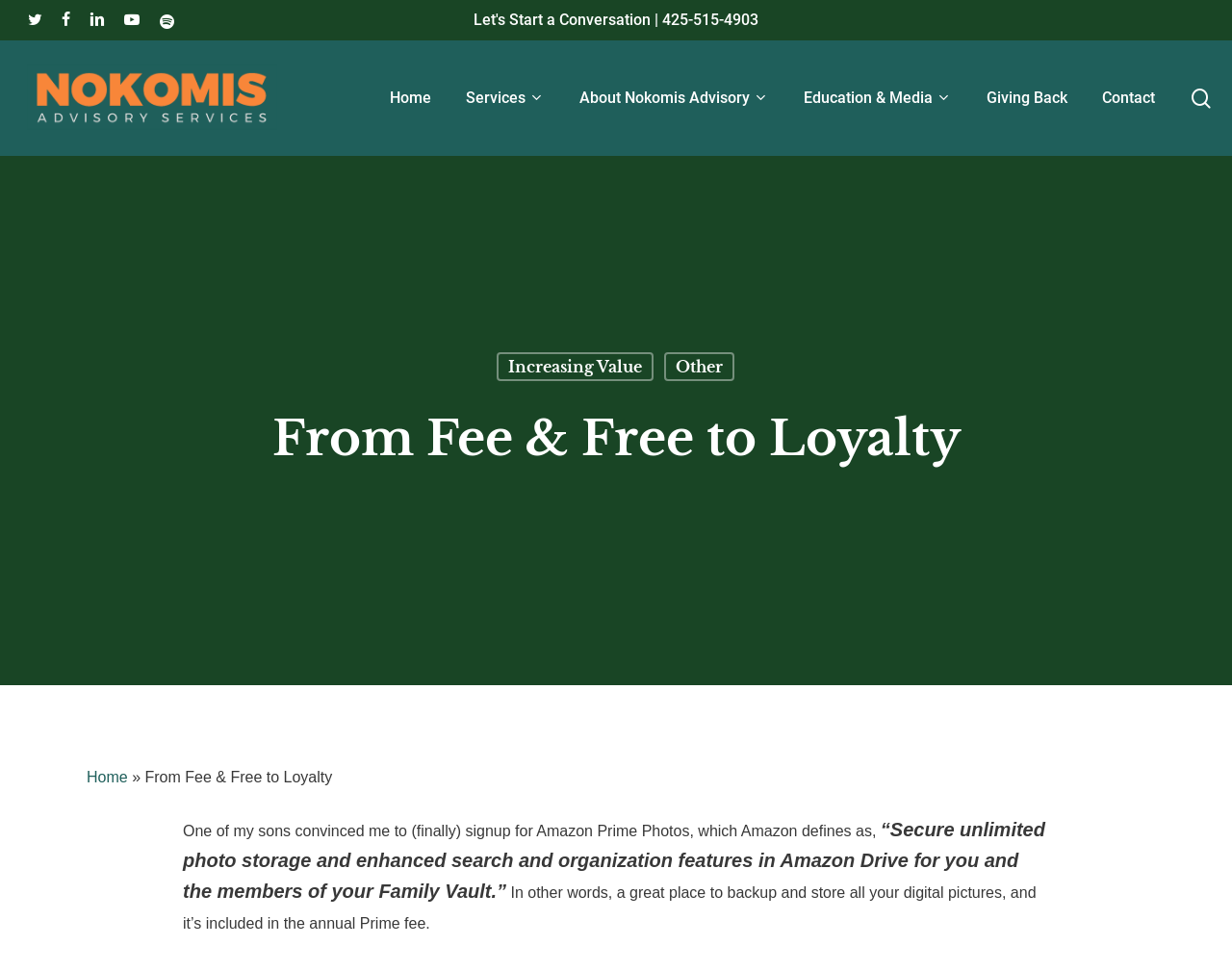Please indicate the bounding box coordinates for the clickable area to complete the following task: "Read about From Fee & Free to Loyalty". The coordinates should be specified as four float numbers between 0 and 1, i.e., [left, top, right, bottom].

[0.148, 0.394, 0.852, 0.508]